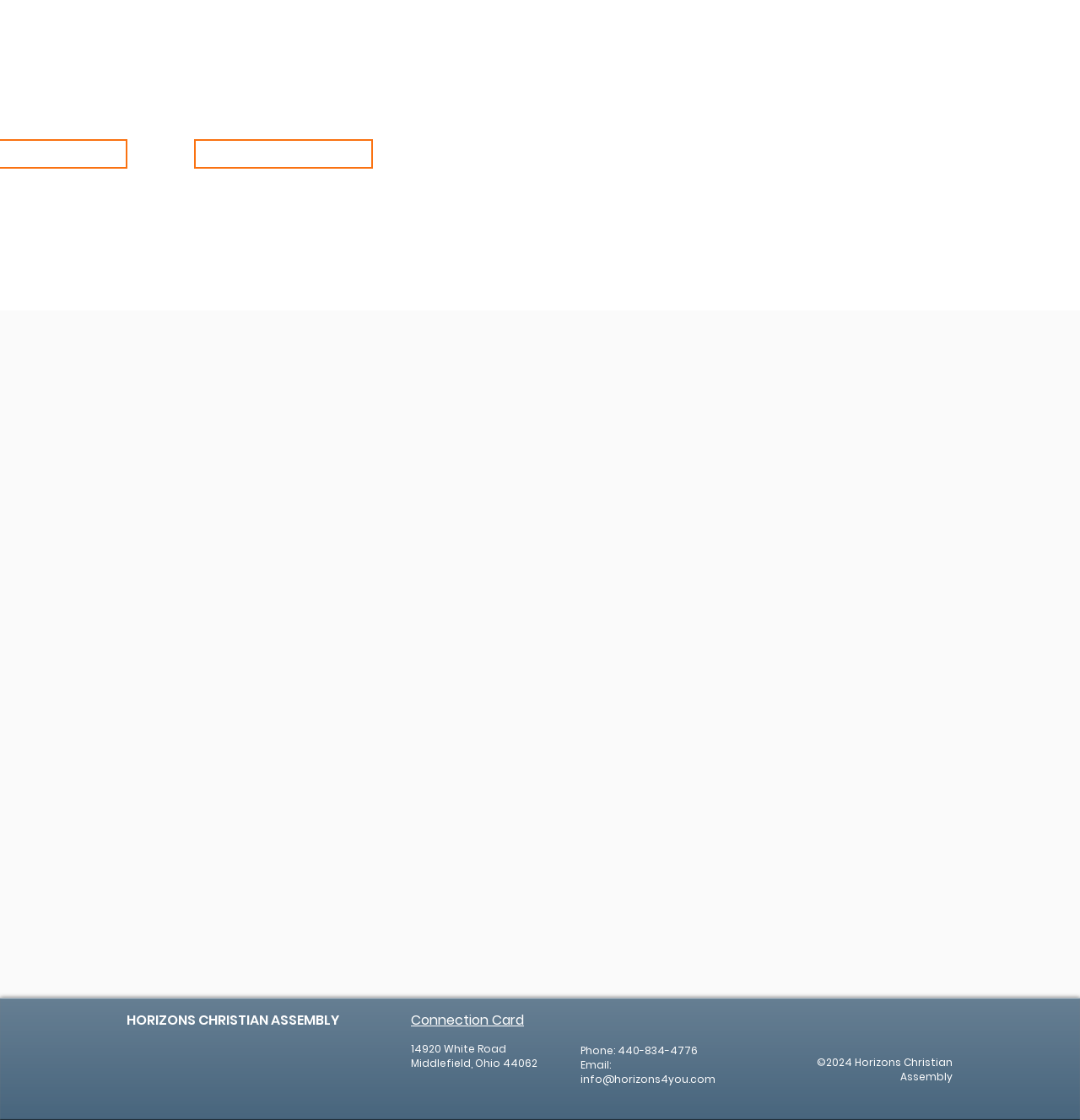Please provide a comprehensive answer to the question below using the information from the image: What is the address of the assembly?

I found the answer by looking at the StaticText elements with the texts '14920 White Road' and 'Middlefield, Ohio 44062' which are located at the bottom of the page with bounding box coordinates of [0.38, 0.93, 0.469, 0.943] and [0.38, 0.943, 0.498, 0.955] respectively.